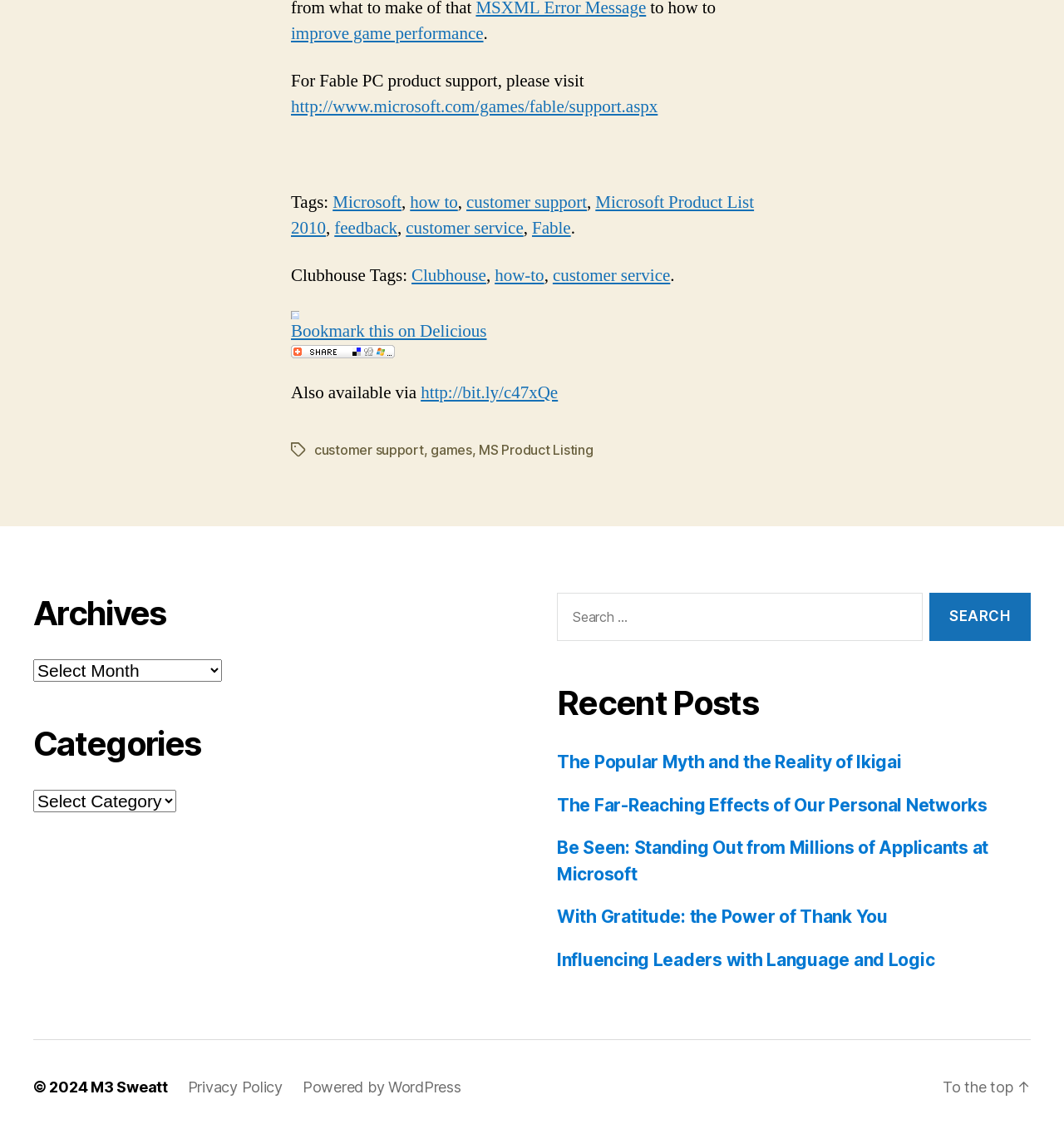Please provide the bounding box coordinates for the element that needs to be clicked to perform the following instruction: "Bookmark this on Delicious". The coordinates should be given as four float numbers between 0 and 1, i.e., [left, top, right, bottom].

[0.273, 0.282, 0.457, 0.302]